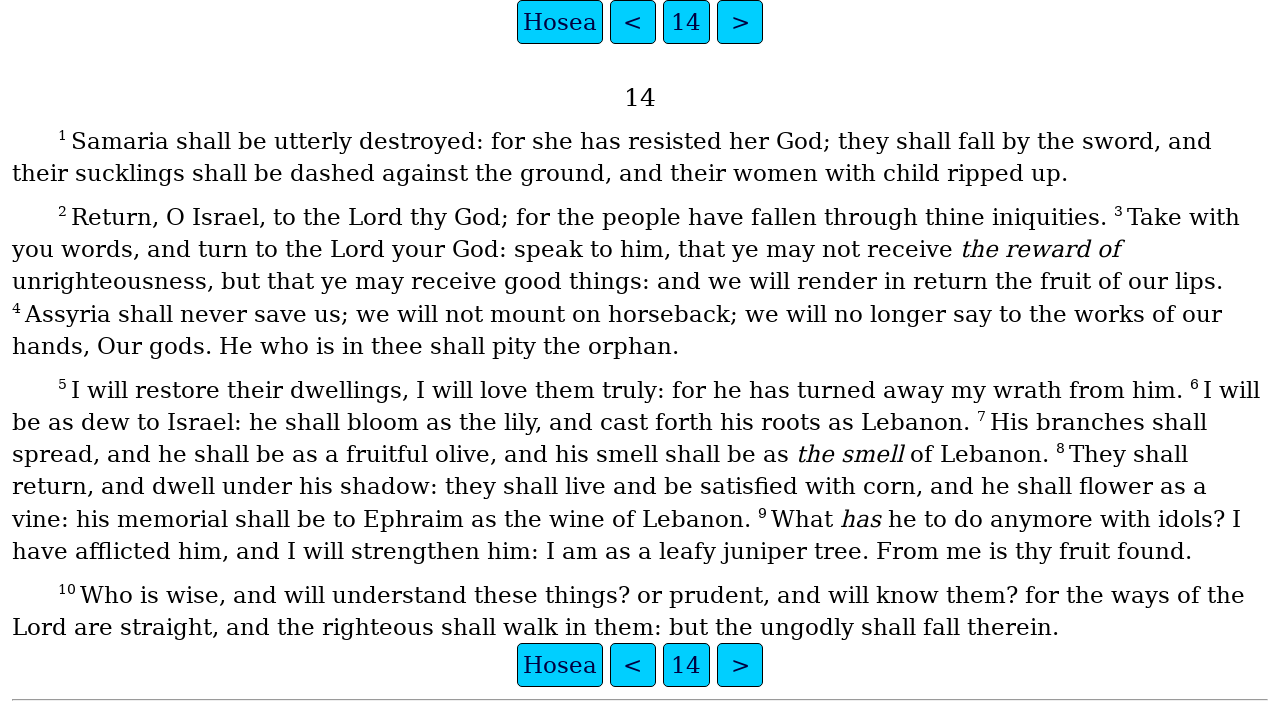How many links are there at the top of the page? Based on the image, give a response in one word or a short phrase.

4